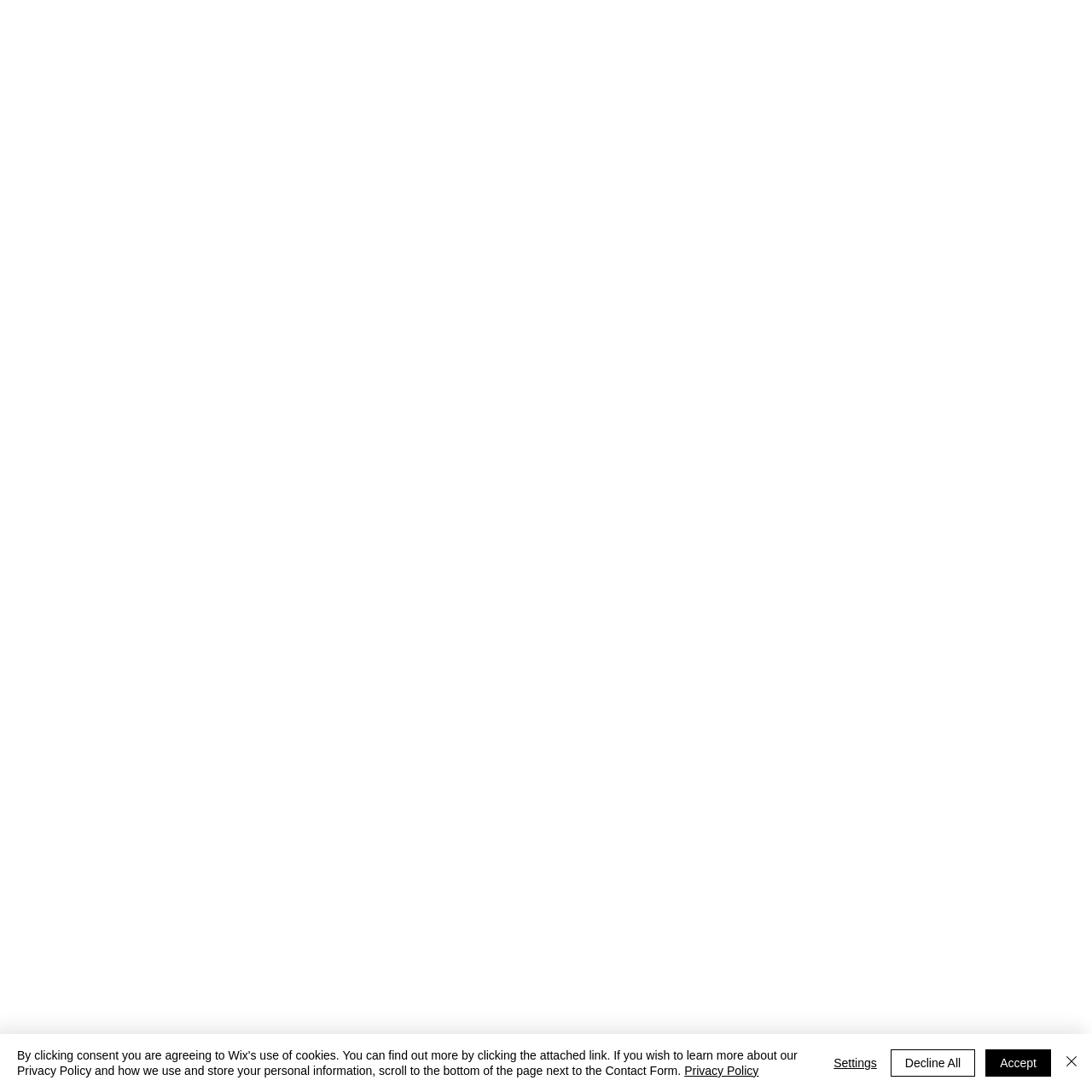What is the function of the 'Close' button? Please answer the question using a single word or phrase based on the image.

To close the alert message